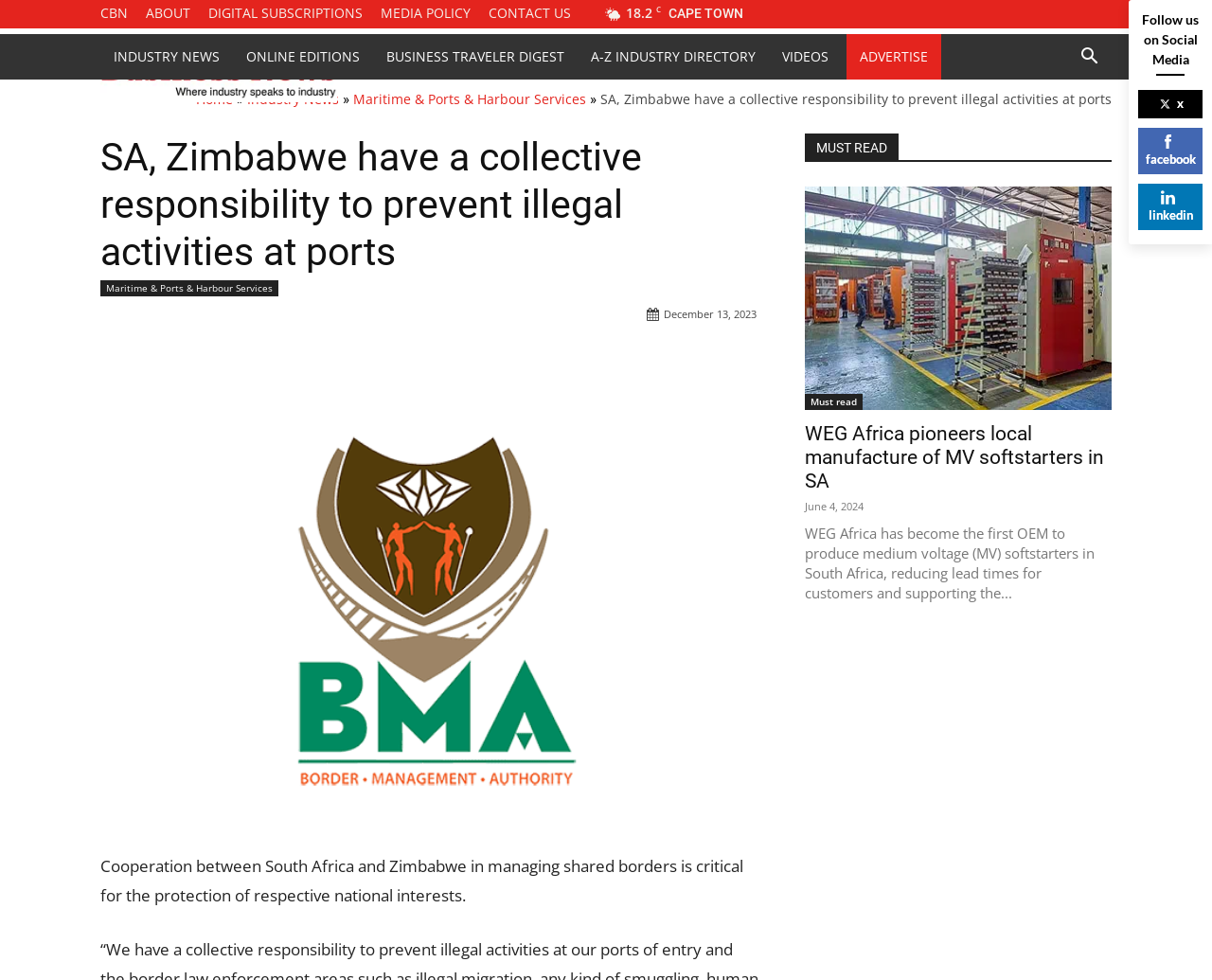Identify and provide the bounding box coordinates of the UI element described: "x". The coordinates should be formatted as [left, top, right, bottom], with each number being a float between 0 and 1.

[0.939, 0.092, 0.992, 0.12]